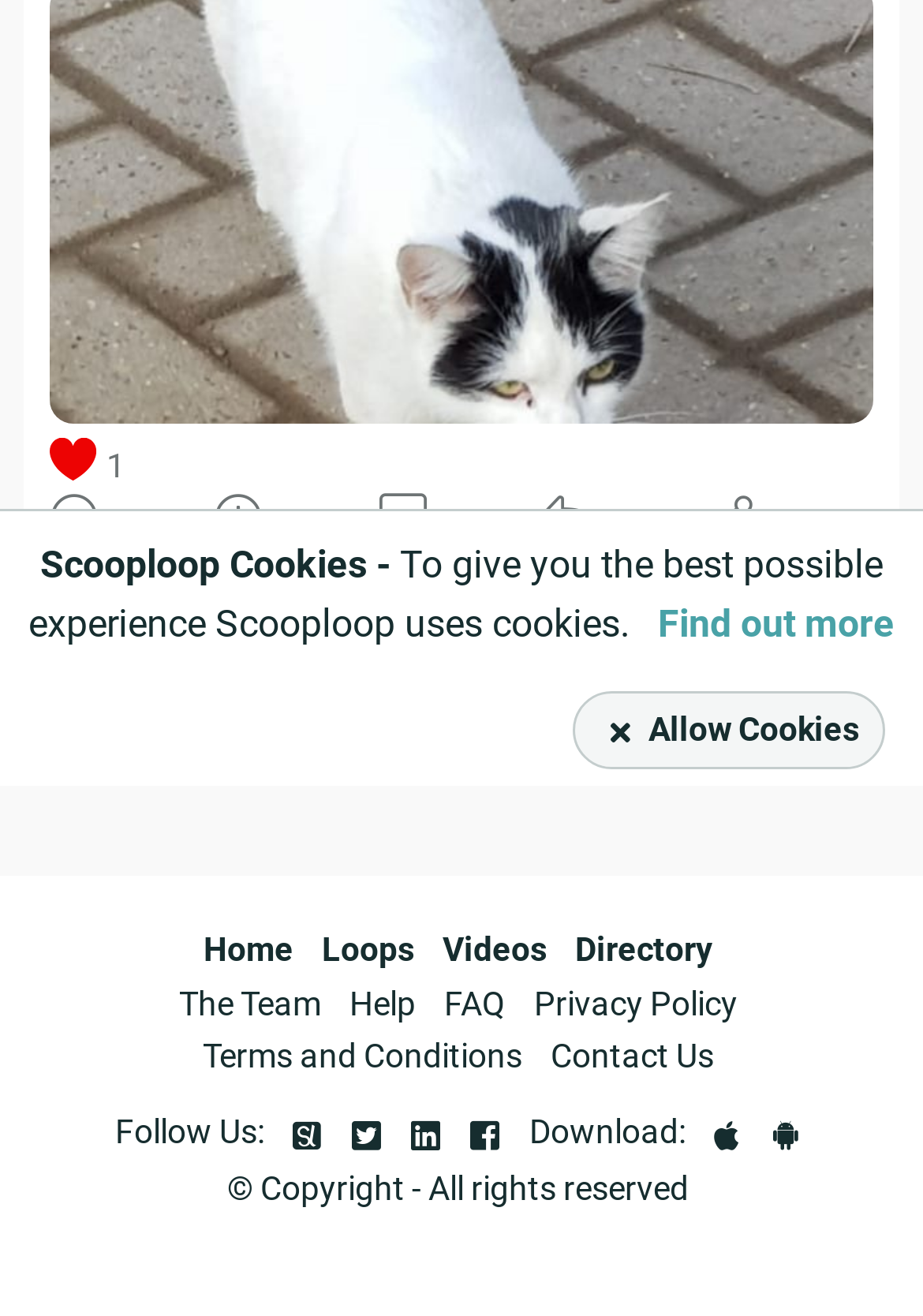Identify the bounding box of the HTML element described here: "The Team". Provide the coordinates as four float numbers between 0 and 1: [left, top, right, bottom].

[0.194, 0.748, 0.347, 0.776]